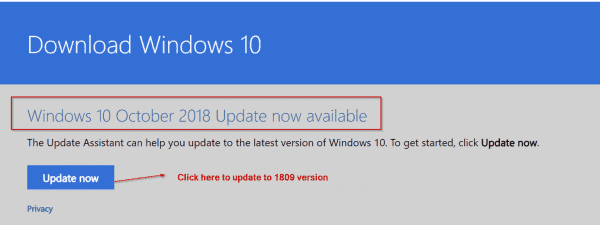Refer to the image and provide an in-depth answer to the question:
What is the version number of the update?

The webpage explicitly mentions the version number 1809 in a red-highlighted note, emphasizing the importance of updating to this specific version of Windows 10.